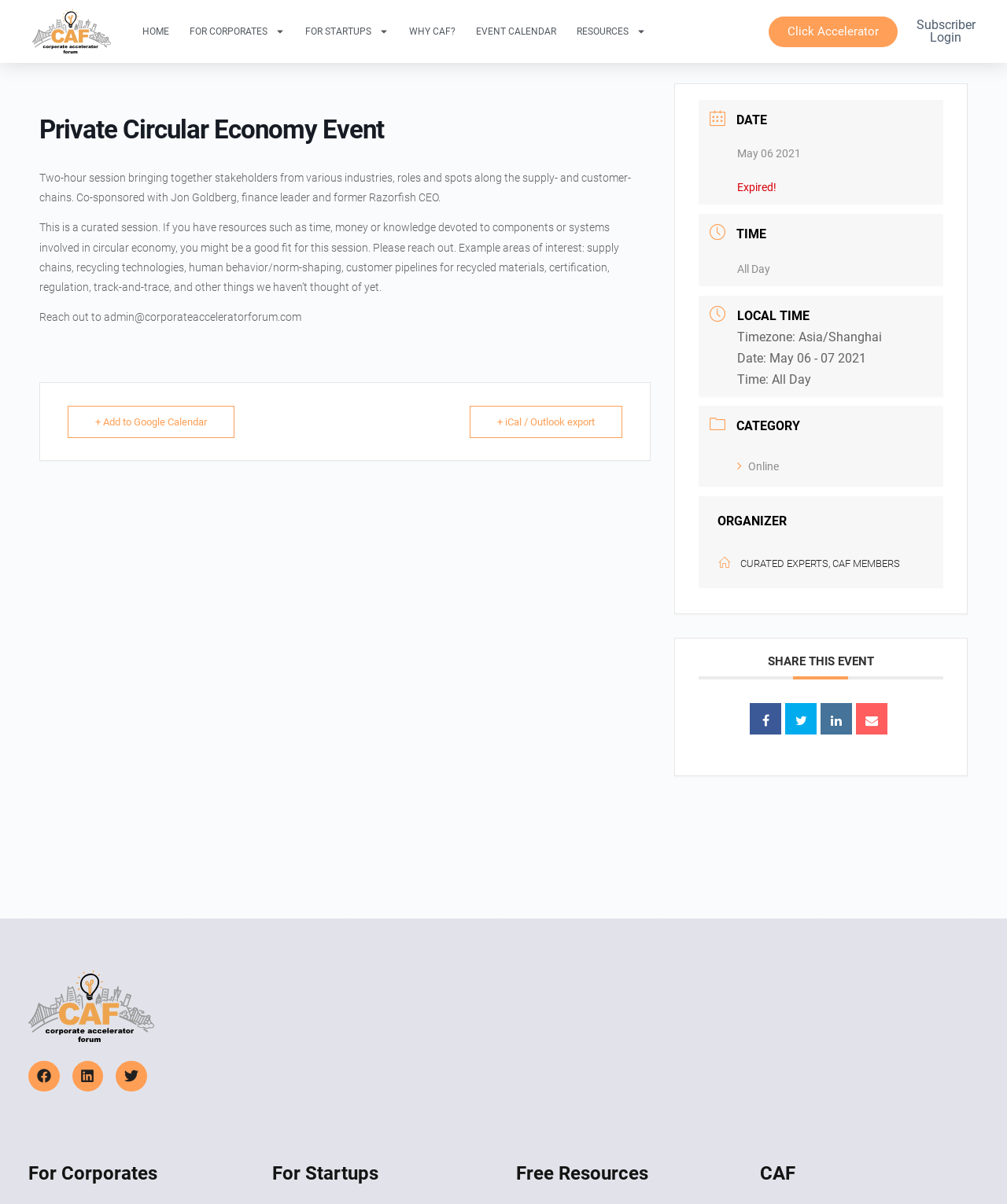Provide an in-depth caption for the webpage.

This webpage is about a private circular economy event, specifically a two-hour session bringing together stakeholders from various industries, roles, and spots along the supply- and customer-chains. The event is co-sponsored with Jon Goldberg, a finance leader and former Razorfish CEO.

At the top of the page, there are several links, including "HOME", "FOR CORPORATES", "FOR STARTUPS", "WHY CAF?", "EVENT CALENDAR", and "RESOURCES". Each of these links has a corresponding image next to it.

Below the links, there is a main article section that takes up most of the page. The article has a heading "Private Circular Economy Event" and provides a brief description of the event. There are also several paragraphs of text that provide more details about the event, including the target audience and areas of interest.

The page also includes several sections with specific information about the event, including the date, time, and local time. There is also a section with a description list that provides additional details about the event, including the category and organizer.

At the bottom of the page, there are several social media links, including Facebook, Linkedin, and Twitter, each with a corresponding image. There are also several static text elements with links to other pages, including "For Corporates", "For Startups", "Free Resources", and "CAF".

Overall, the page is well-organized and easy to navigate, with clear headings and concise text that provides all the necessary information about the event.